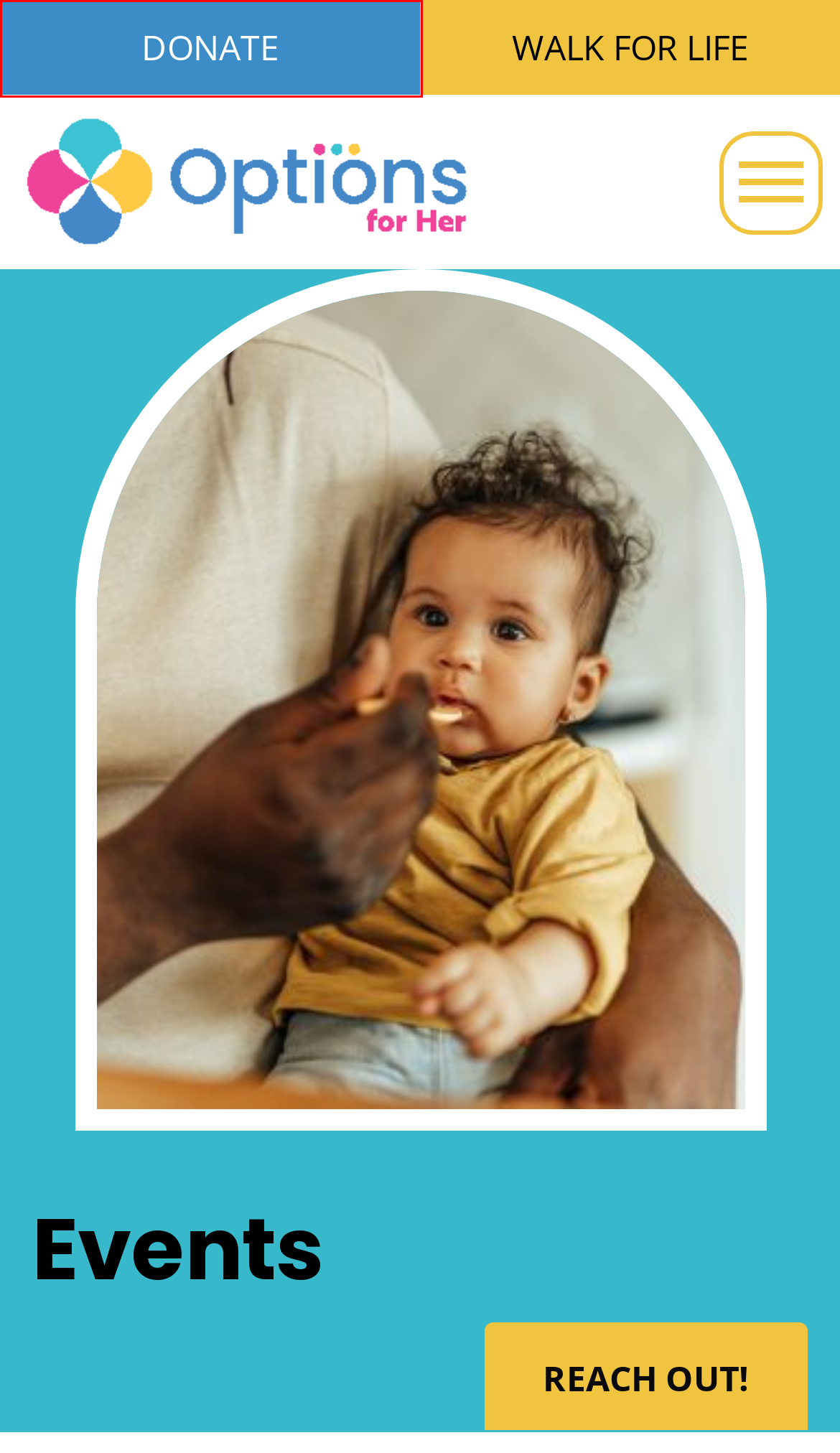Given a screenshot of a webpage with a red bounding box around an element, choose the most appropriate webpage description for the new page displayed after clicking the element within the bounding box. Here are the candidates:
A. Home - Options for Her
B. Donate - Options For Her
C. Home - Options For Her
D. Options Life Walk - Options For Her
E. Job Opportunities - Options For Her
F. 2023 Gala Photo Gallery - Options For Her
G. Night of Hope 2024 - Options For Her
H. Newsletter - Options For Her

B